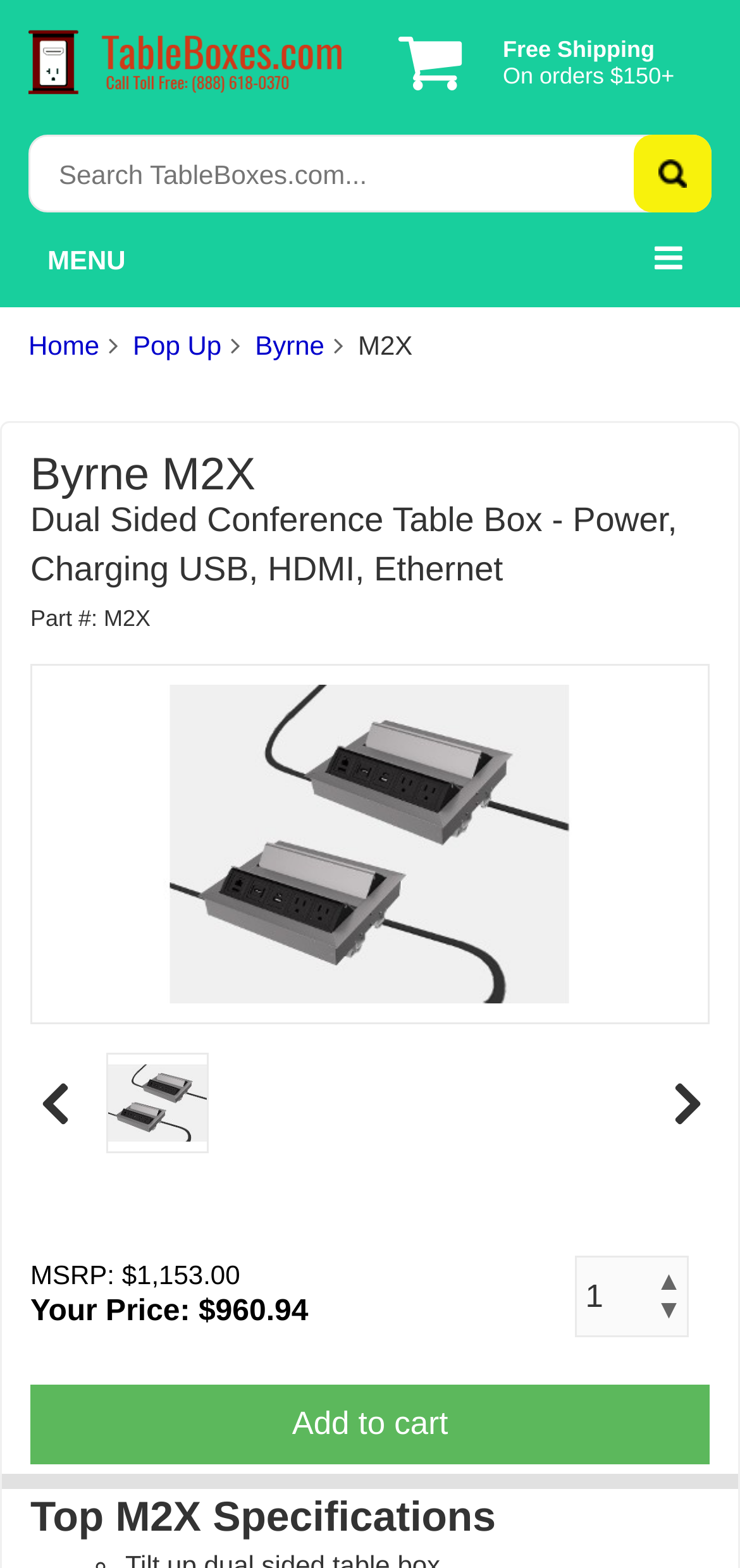Use a single word or phrase to answer the question: 
What is the function of the button with the '▲' symbol?

Increase quantity